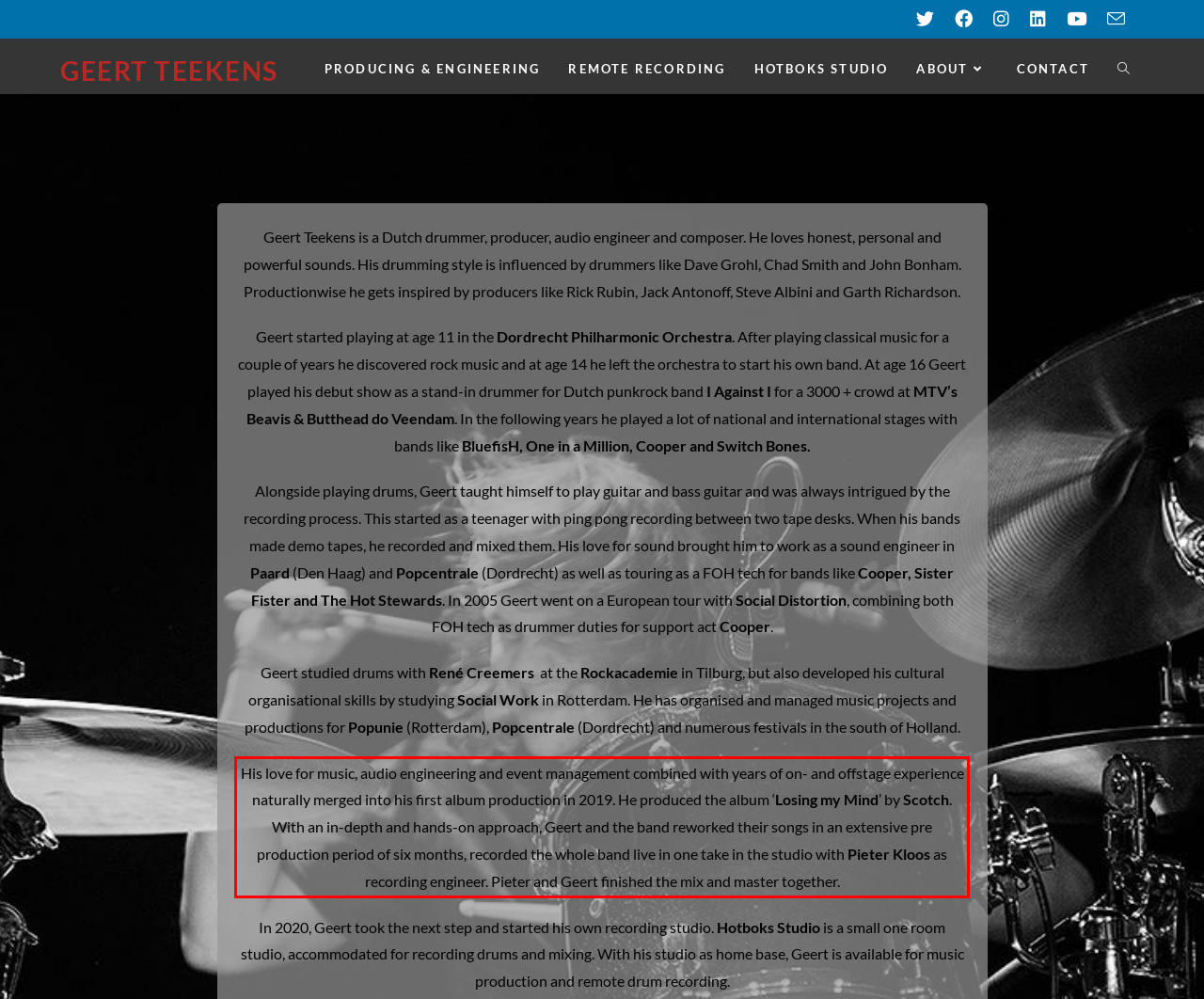Given a screenshot of a webpage, locate the red bounding box and extract the text it encloses.

His love for music, audio engineering and event management combined with years of on- and offstage experience naturally merged into his first album production in 2019. He produced the album ‘Losing my Mind’ by Scotch. With an in-depth and hands-on approach, Geert and the band reworked their songs in an extensive pre production period of six months, recorded the whole band live in one take in the studio with Pieter Kloos as recording engineer. Pieter and Geert finished the mix and master together.